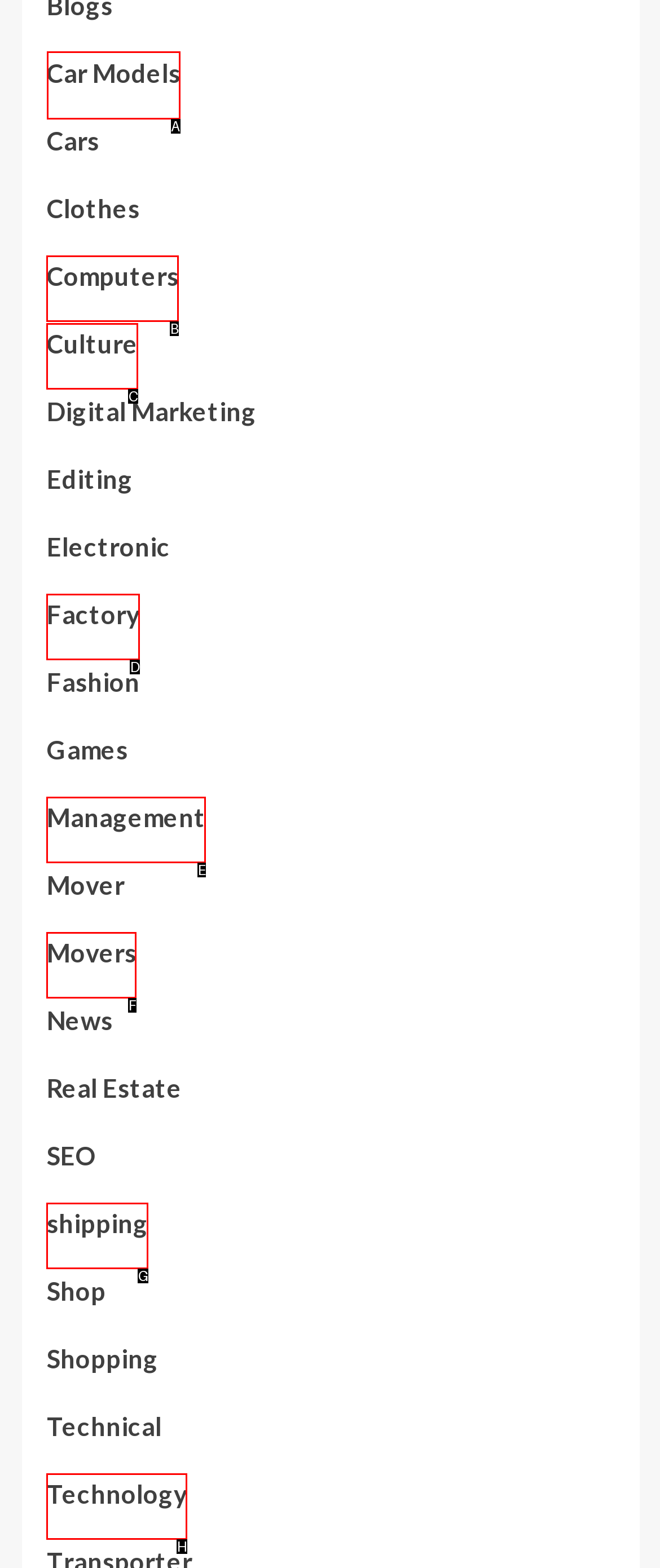Which option should be clicked to execute the following task: Browse Car Models? Respond with the letter of the selected option.

A